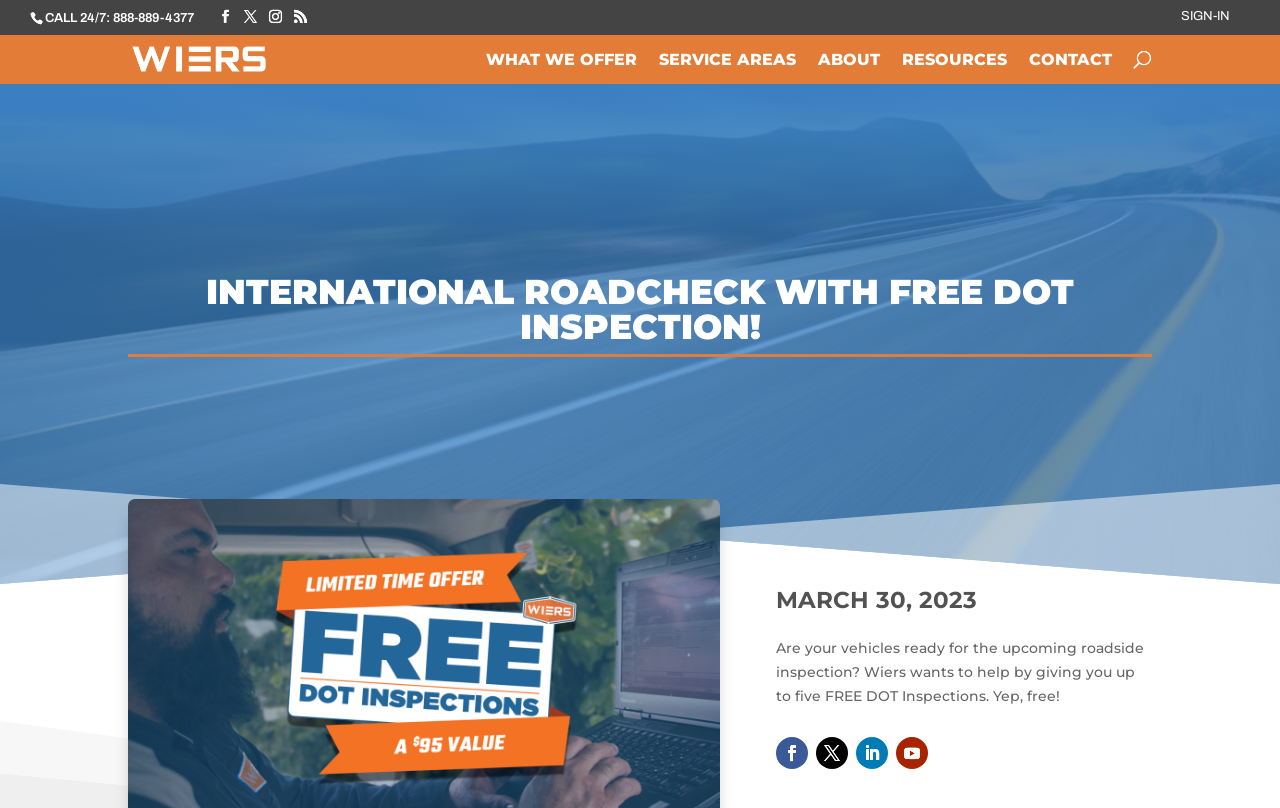Find the bounding box coordinates for the area you need to click to carry out the instruction: "Learn about what Wiers offers". The coordinates should be four float numbers between 0 and 1, indicated as [left, top, right, bottom].

[0.38, 0.063, 0.498, 0.103]